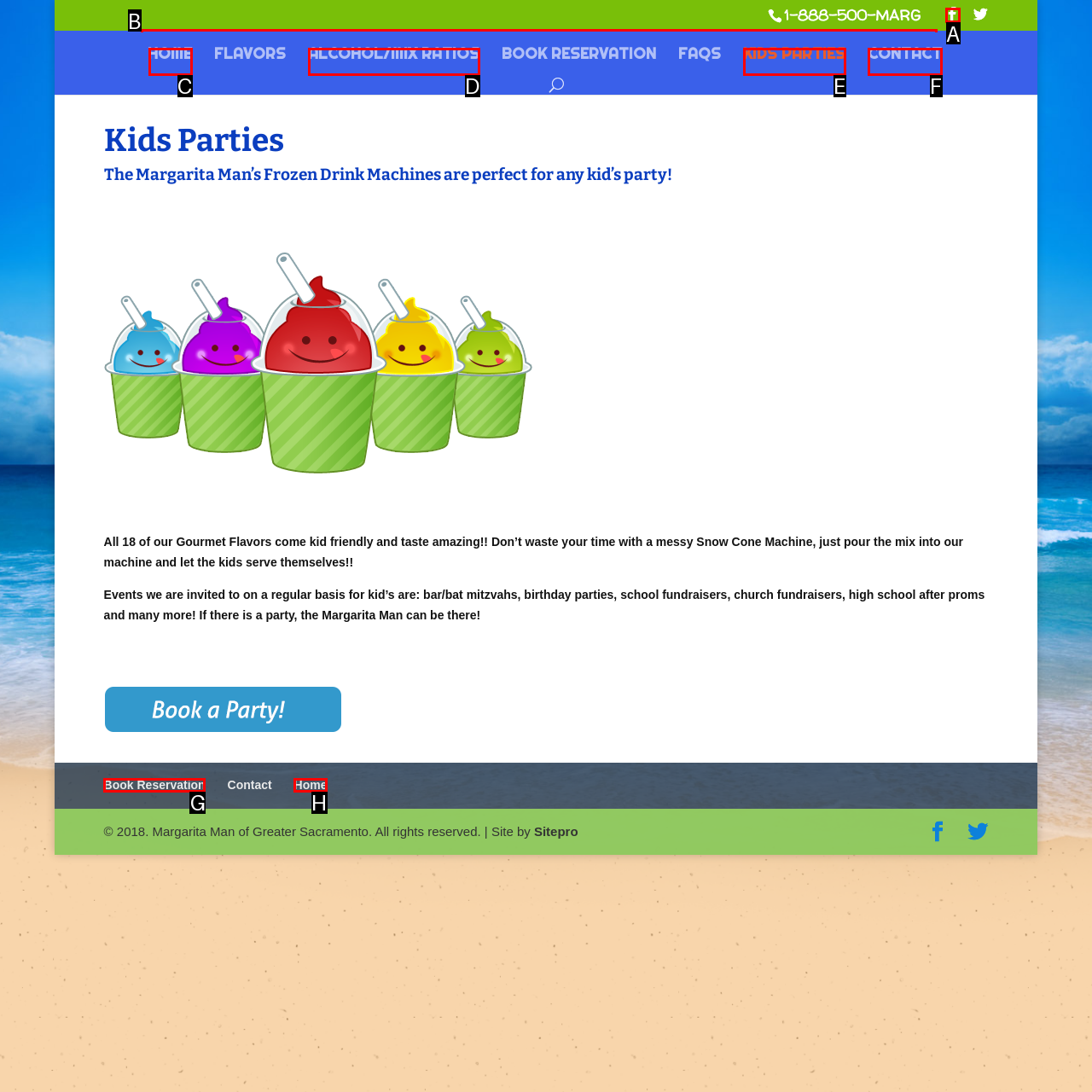Point out which HTML element you should click to fulfill the task: Go to Home page.
Provide the option's letter from the given choices.

C